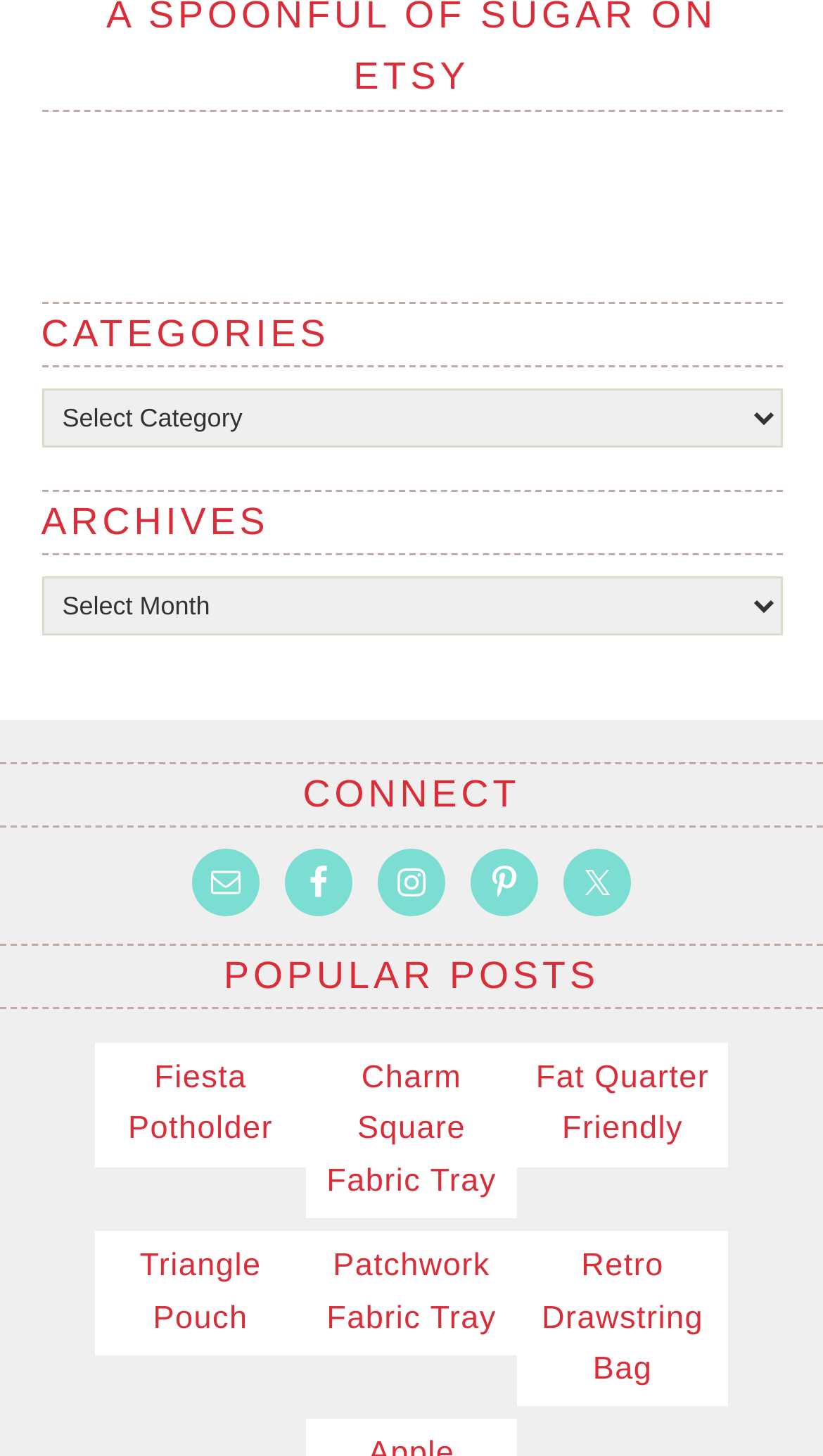Please identify the bounding box coordinates for the region that you need to click to follow this instruction: "Select a category".

[0.05, 0.267, 0.95, 0.307]